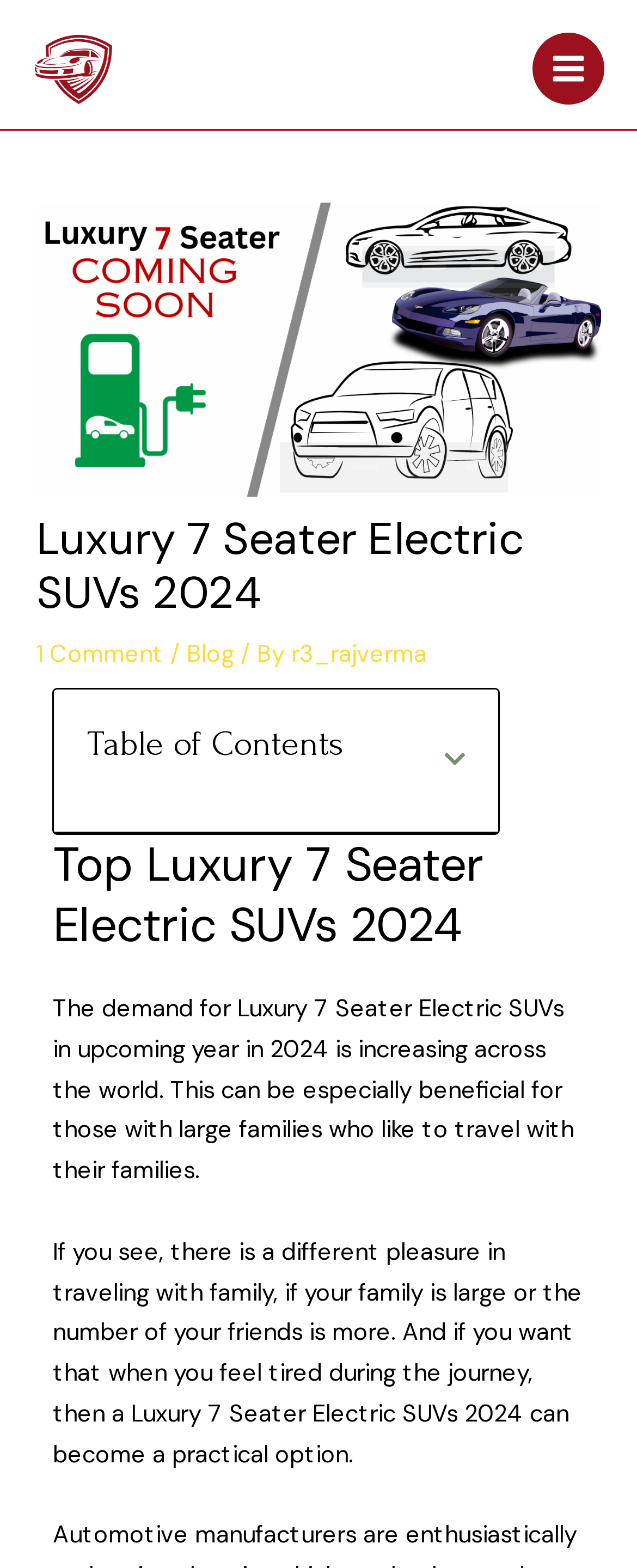Bounding box coordinates are specified in the format (top-left x, top-left y, bottom-right x, bottom-right y). All values are floating point numbers bounded between 0 and 1. Please provide the bounding box coordinate of the region this sentence describes: 1 Comment

[0.058, 0.408, 0.258, 0.427]